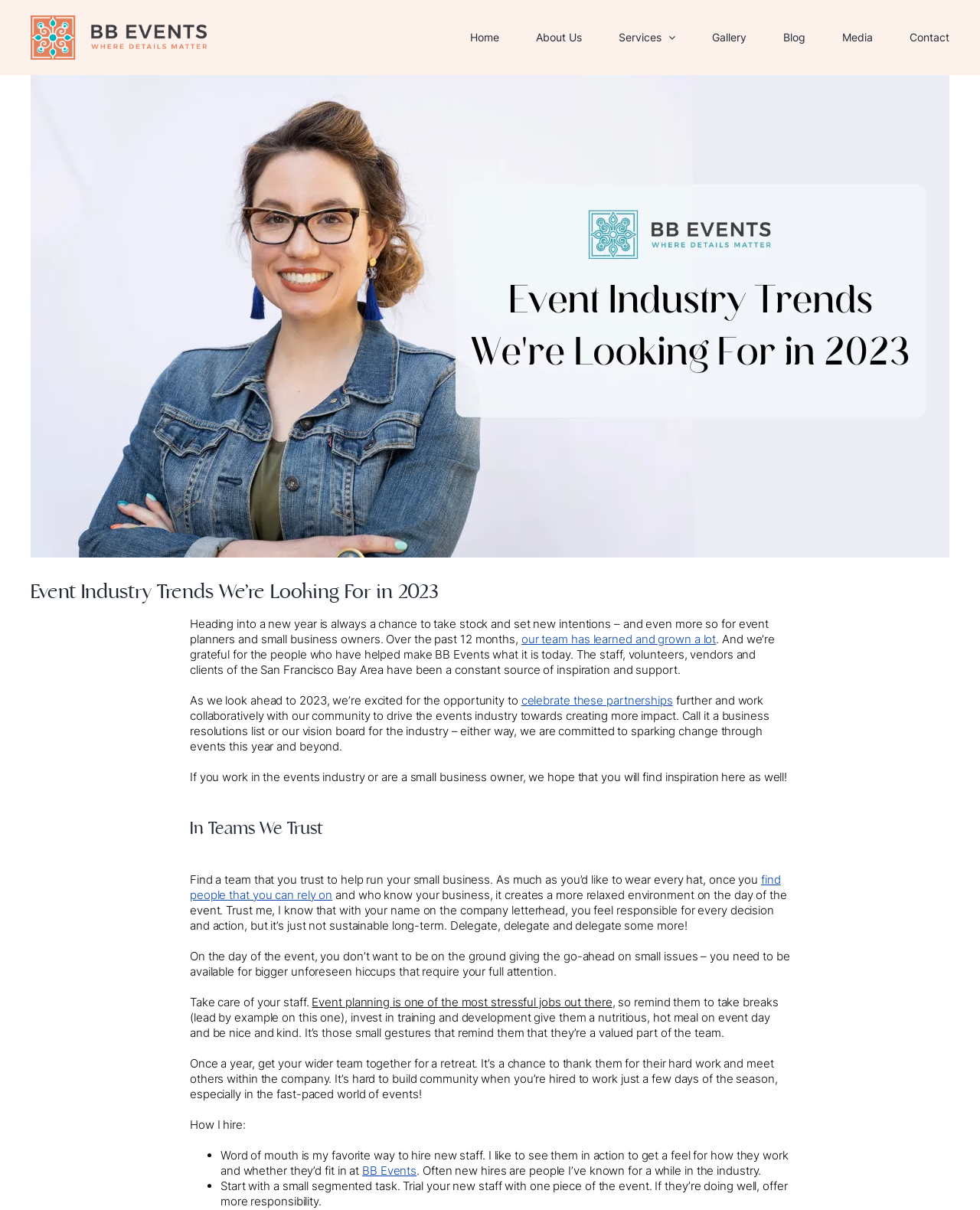Please identify the bounding box coordinates of where to click in order to follow the instruction: "Go to the top of the page".

[0.904, 0.788, 0.941, 0.81]